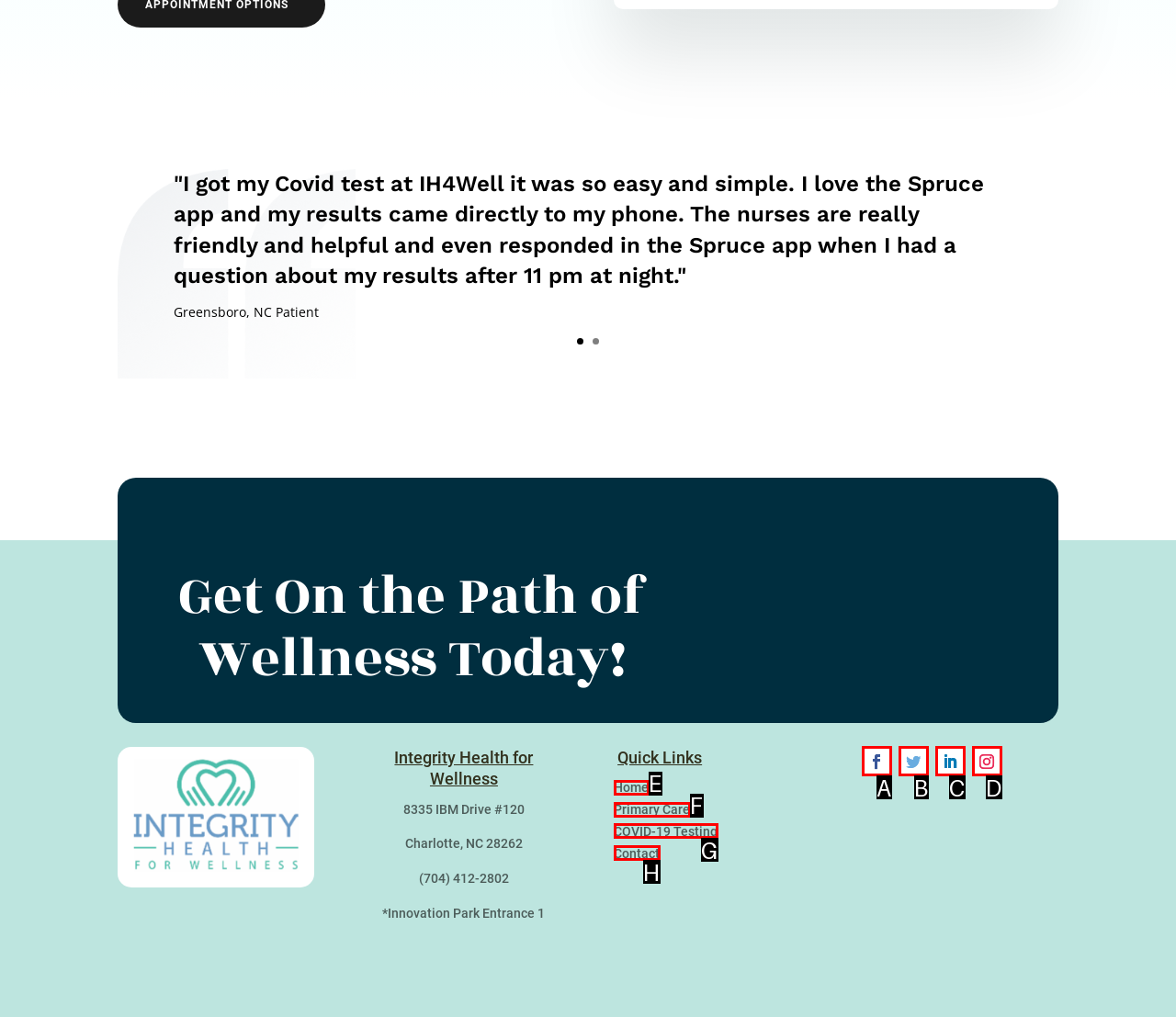Looking at the description: COVID-19 Testing, identify which option is the best match and respond directly with the letter of that option.

G